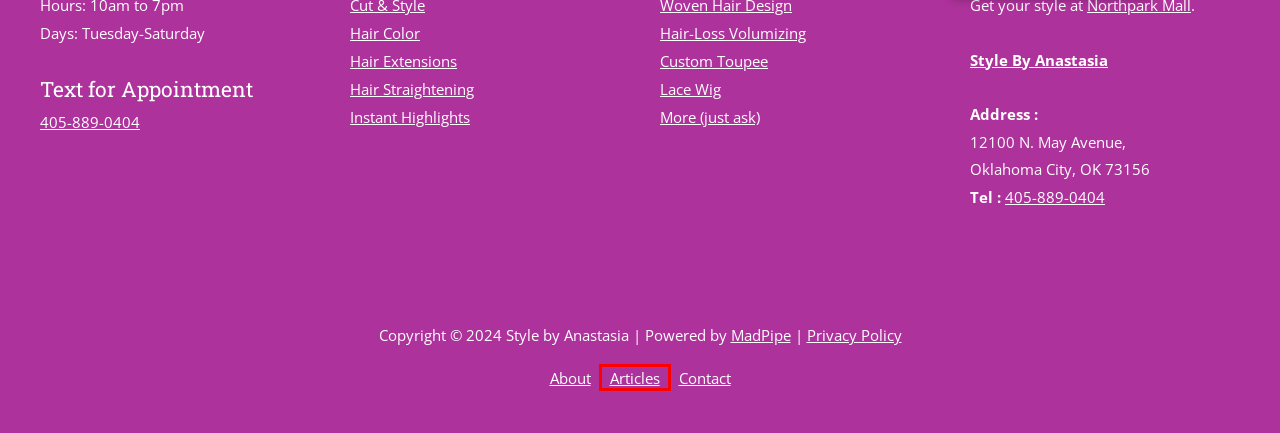You are given a screenshot of a webpage with a red rectangle bounding box around a UI element. Select the webpage description that best matches the new webpage after clicking the element in the bounding box. Here are the candidates:
A. Instant Highlights - Style by Anastasia
B. Hairstyles in Oklahoma City - Style by Anastasia
C. Hair-Loss Volumizing - Style by Anastasia
D. Hair Straightening - Style by Anastasia
E. Privacy Policy - Style by Anastasia
F. Lace Wig - Style by Anastasia
G. Hair Extensions - Style by Anastasia
H. Custom Toupee - Style by Anastasia

B